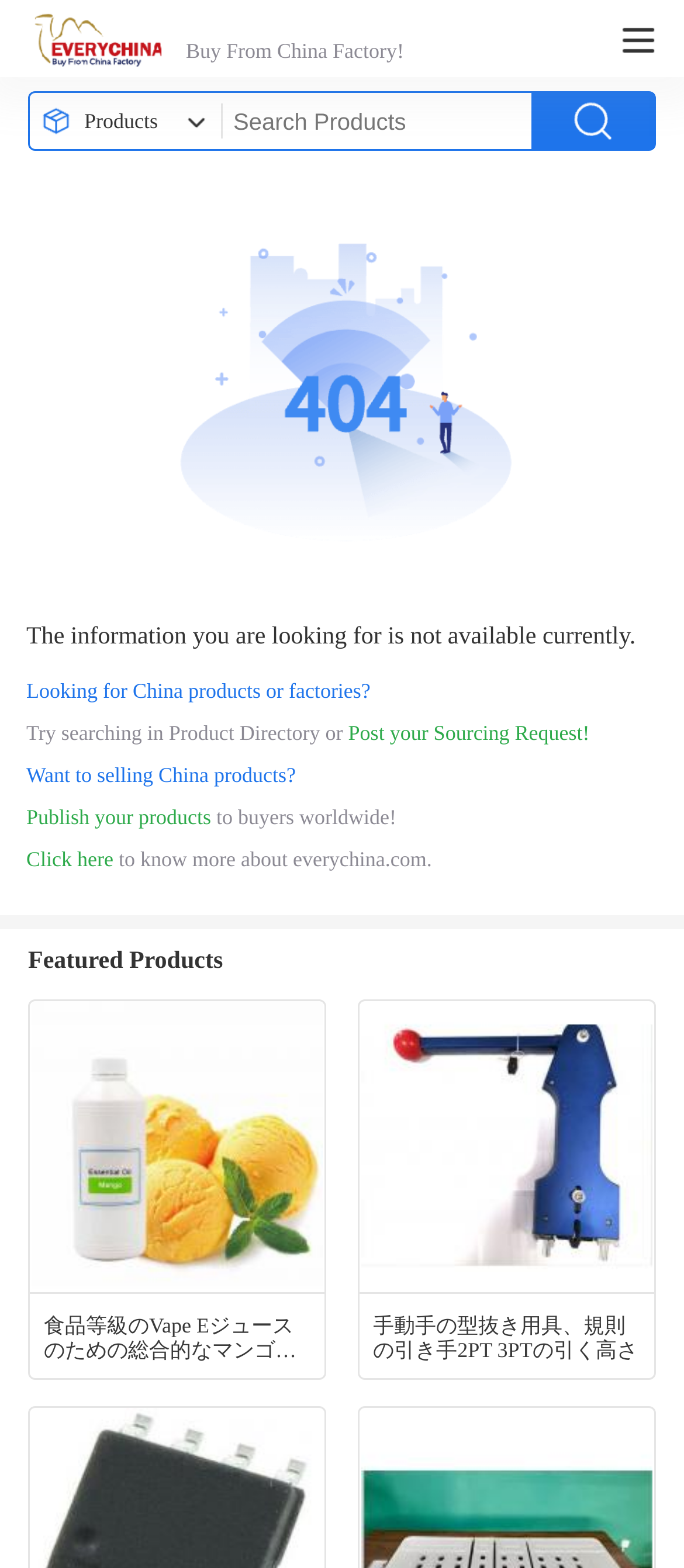Please locate the bounding box coordinates of the element's region that needs to be clicked to follow the instruction: "Click on China 食品等級のVape Eジュースのための総合的なマンゴの味濃縮物". The bounding box coordinates should be provided as four float numbers between 0 and 1, i.e., [left, top, right, bottom].

[0.044, 0.638, 0.475, 0.824]